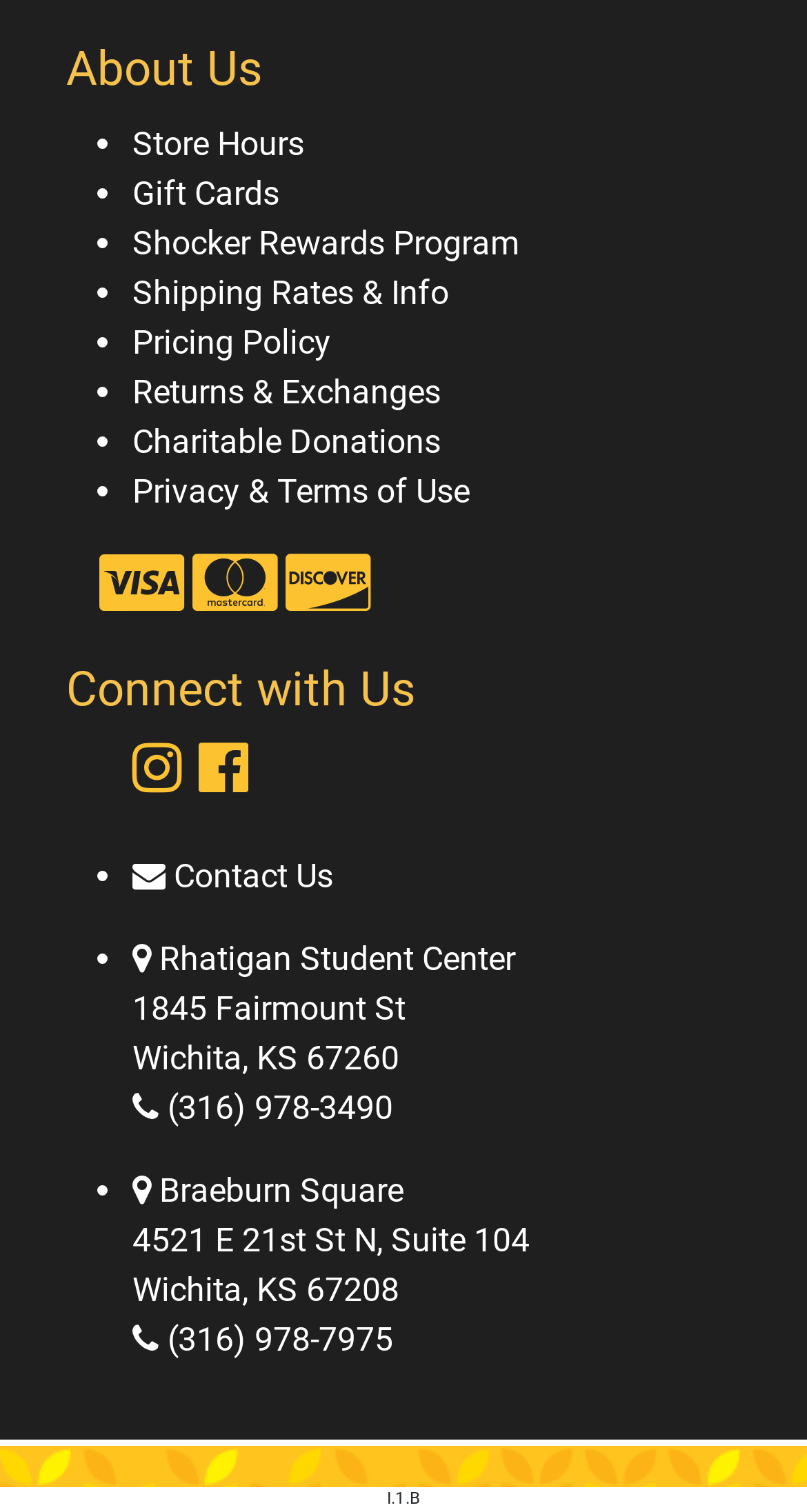Indicate the bounding box coordinates of the clickable region to achieve the following instruction: "View Shocker Rewards Program."

[0.164, 0.147, 0.644, 0.173]